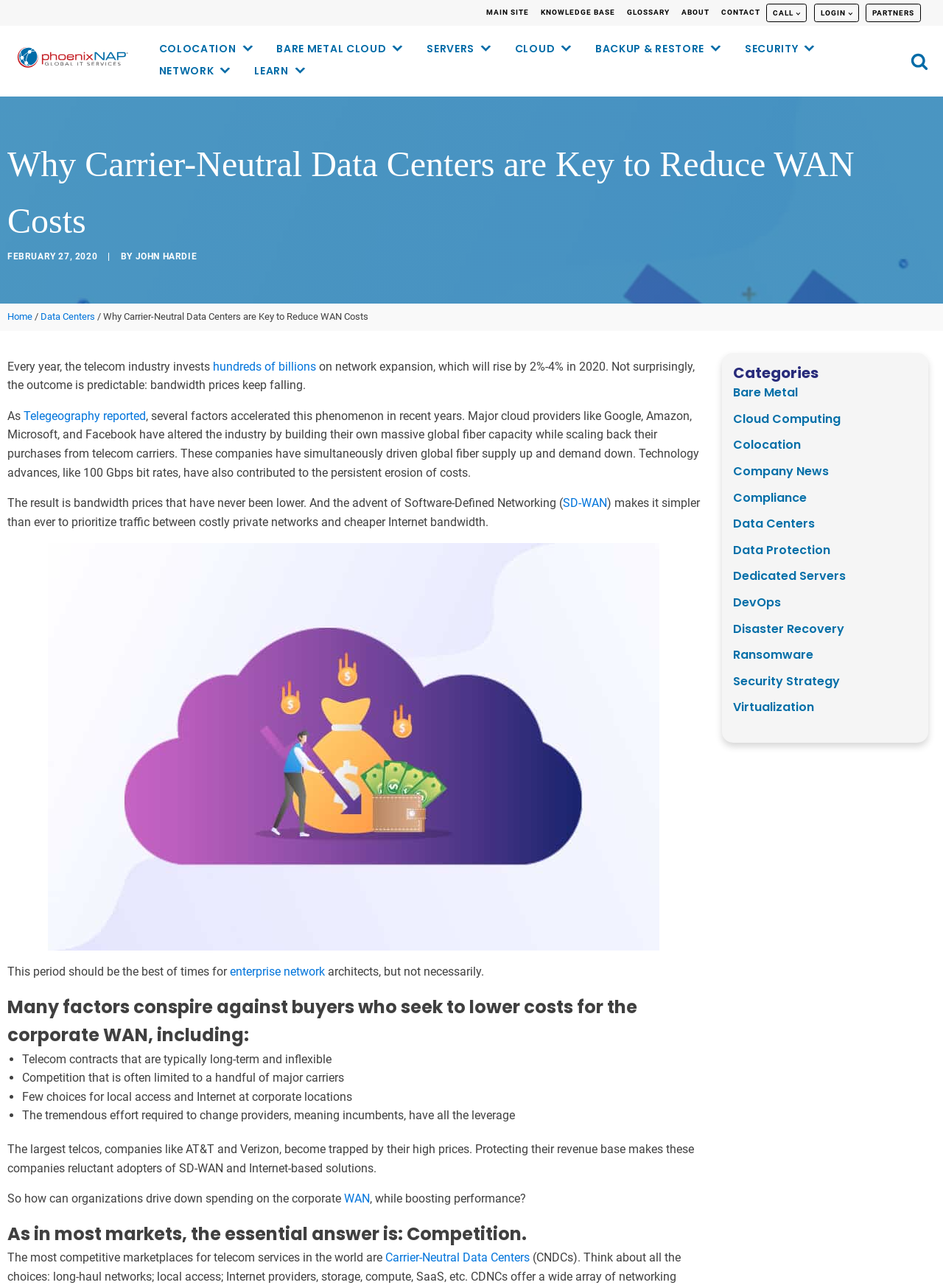Please determine the bounding box coordinates of the section I need to click to accomplish this instruction: "Search in the search bar".

[0.966, 0.042, 0.984, 0.054]